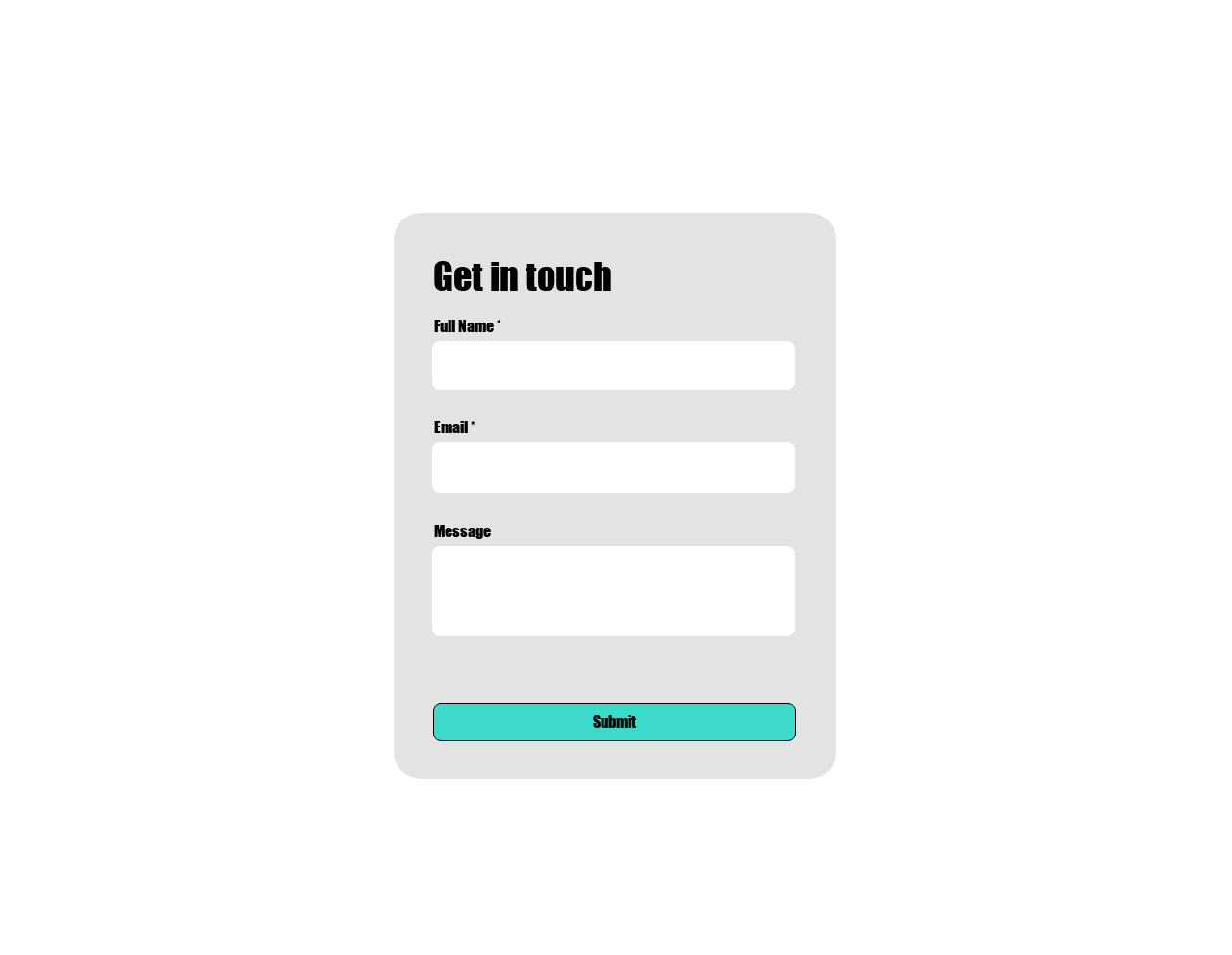From the webpage screenshot, predict the bounding box coordinates (top-left x, top-left y, bottom-right x, bottom-right y) for the UI element described here: aria-label="Open Search Bar"

None